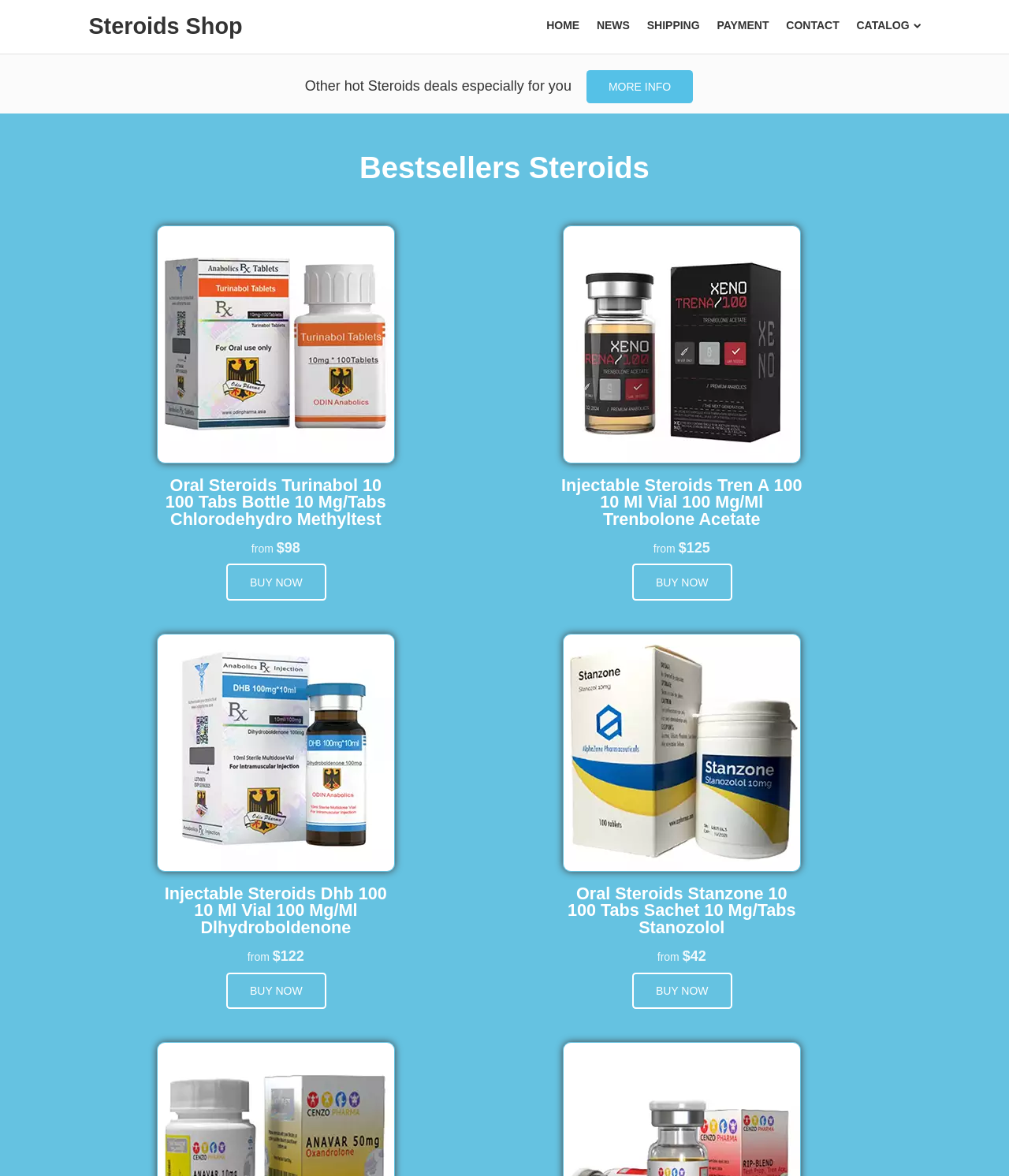Please specify the bounding box coordinates of the area that should be clicked to accomplish the following instruction: "Get more information about Oral Steroids Stanzone 10". The coordinates should consist of four float numbers between 0 and 1, i.e., [left, top, right, bottom].

[0.581, 0.059, 0.687, 0.088]